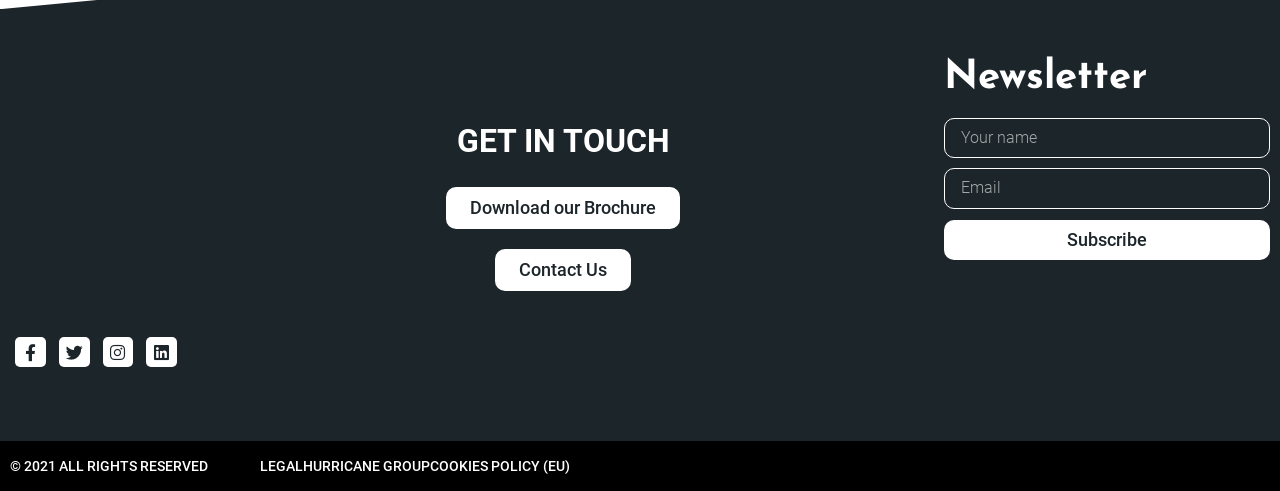What are the footer links?
Please answer the question with a detailed response using the information from the screenshot.

At the bottom of the webpage, there are three links, namely 'LEGAL', 'HURRICANE GROUP', and 'COOKIES POLICY (EU)', which are likely footer links providing additional information or resources.